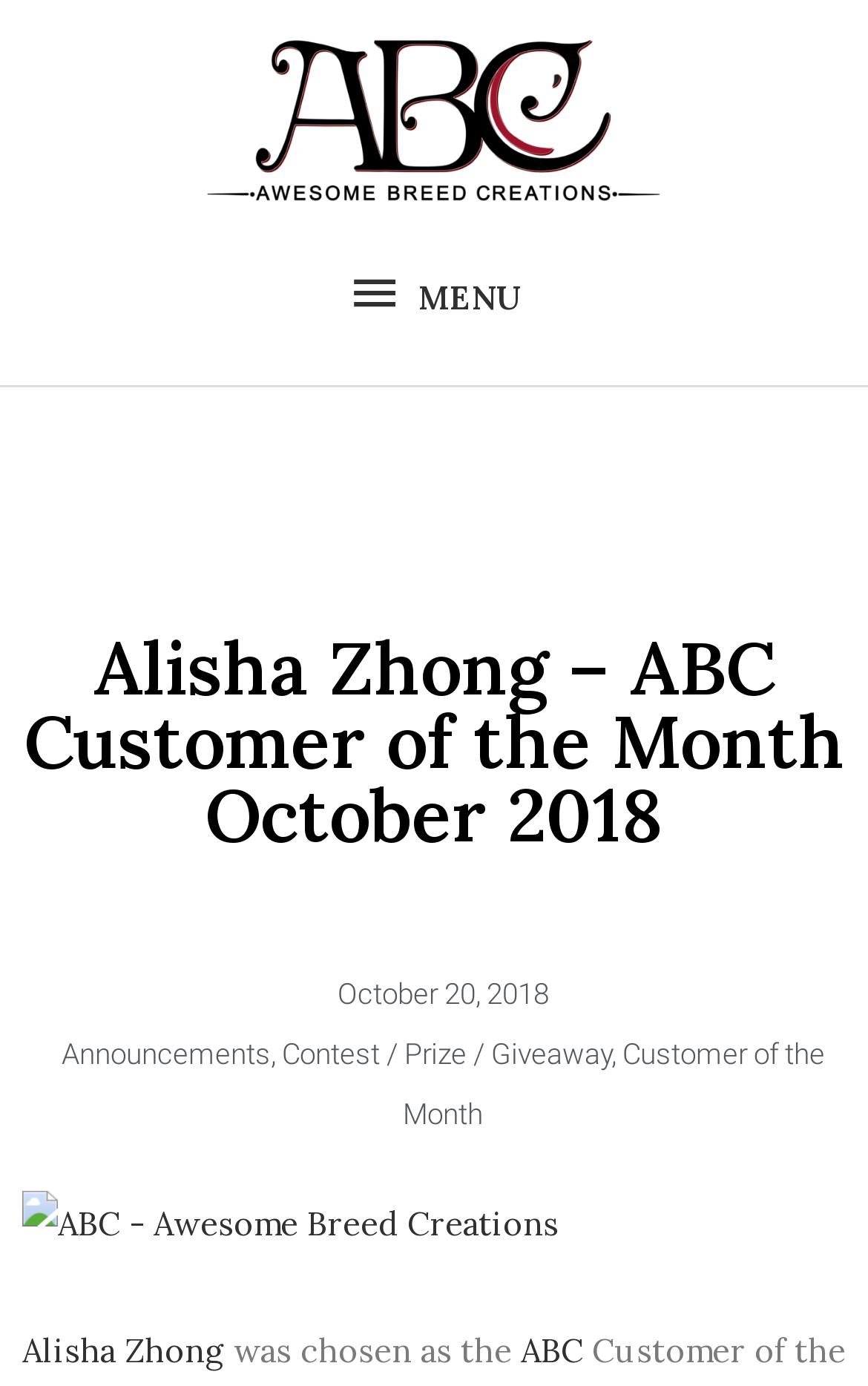Can you extract the primary headline text from the webpage?

Alisha Zhong – ABC Customer of the Month October 2018